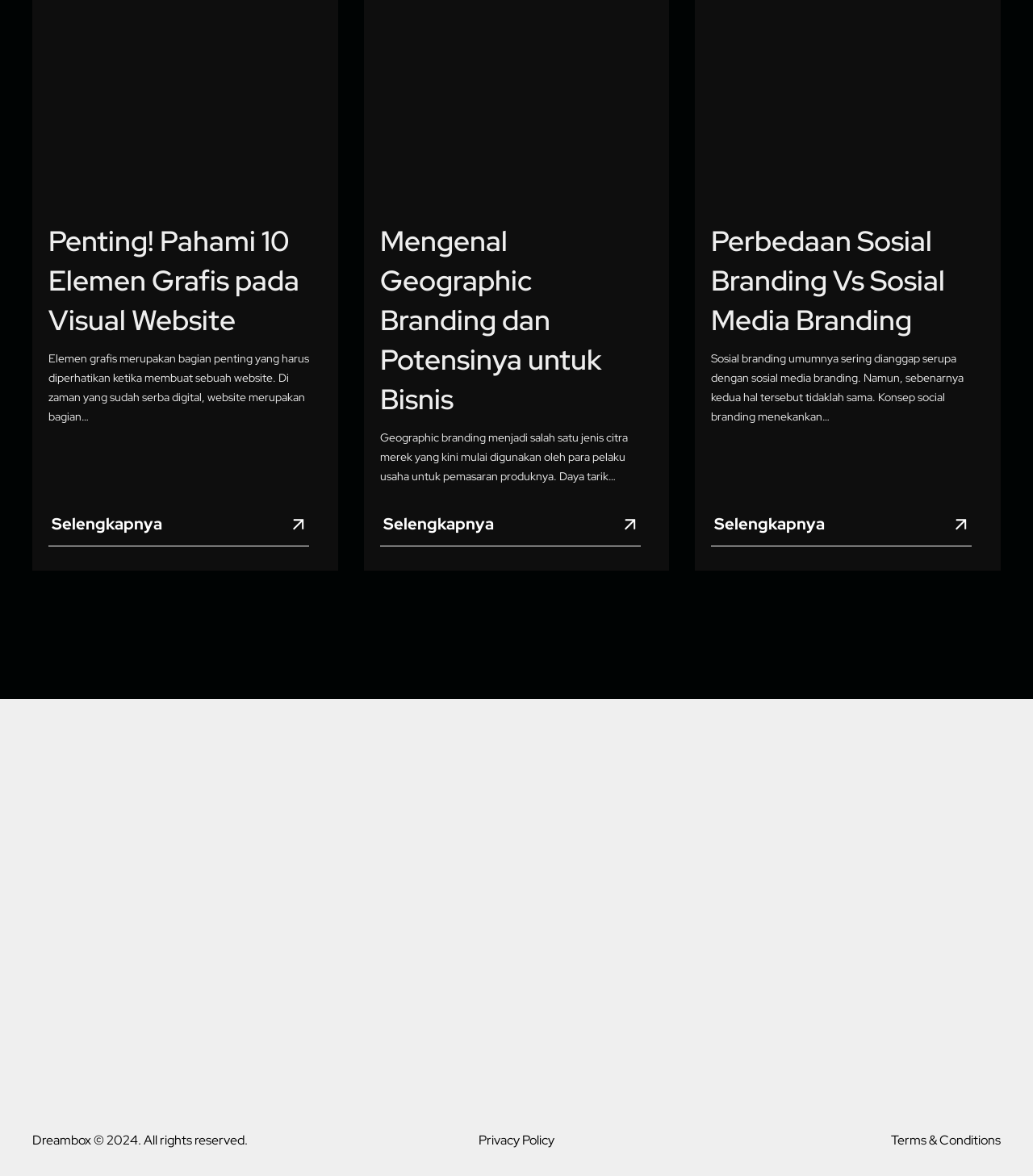Determine the bounding box coordinates of the region I should click to achieve the following instruction: "View Layanan Kami". Ensure the bounding box coordinates are four float numbers between 0 and 1, i.e., [left, top, right, bottom].

[0.275, 0.686, 0.325, 0.7]